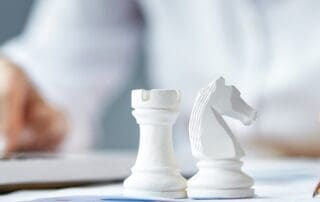What is the context of the surrounding materials?
Provide an in-depth answer to the question, covering all aspects.

The surrounding materials indicate that the person is engaged in analysis or decision-making, likely related to factors like invoice factoring versus bank loans, which suggests that the context is related to financial decision-making.